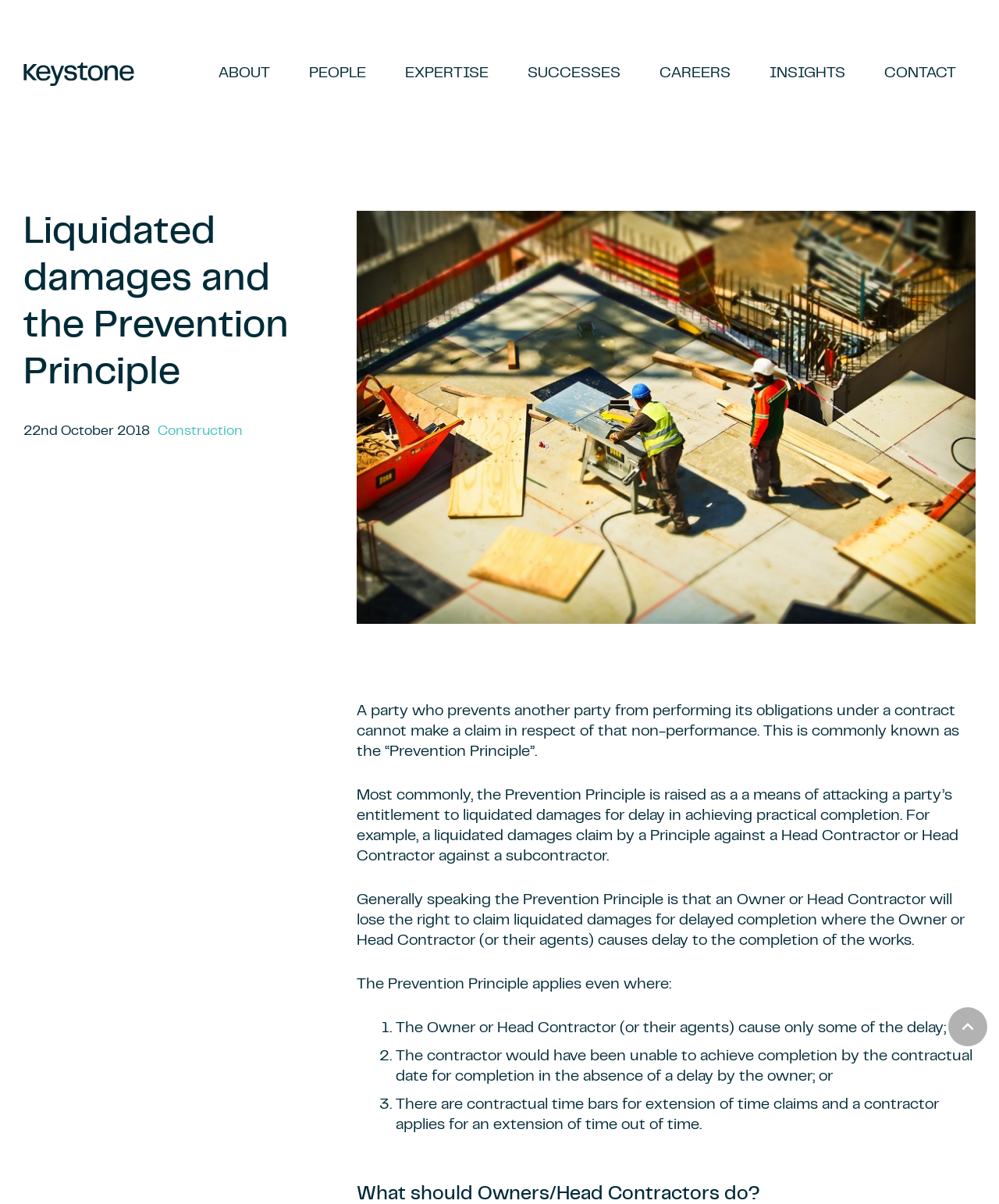Find the bounding box coordinates of the clickable area required to complete the following action: "Click the Back to top button".

[0.949, 0.837, 0.988, 0.869]